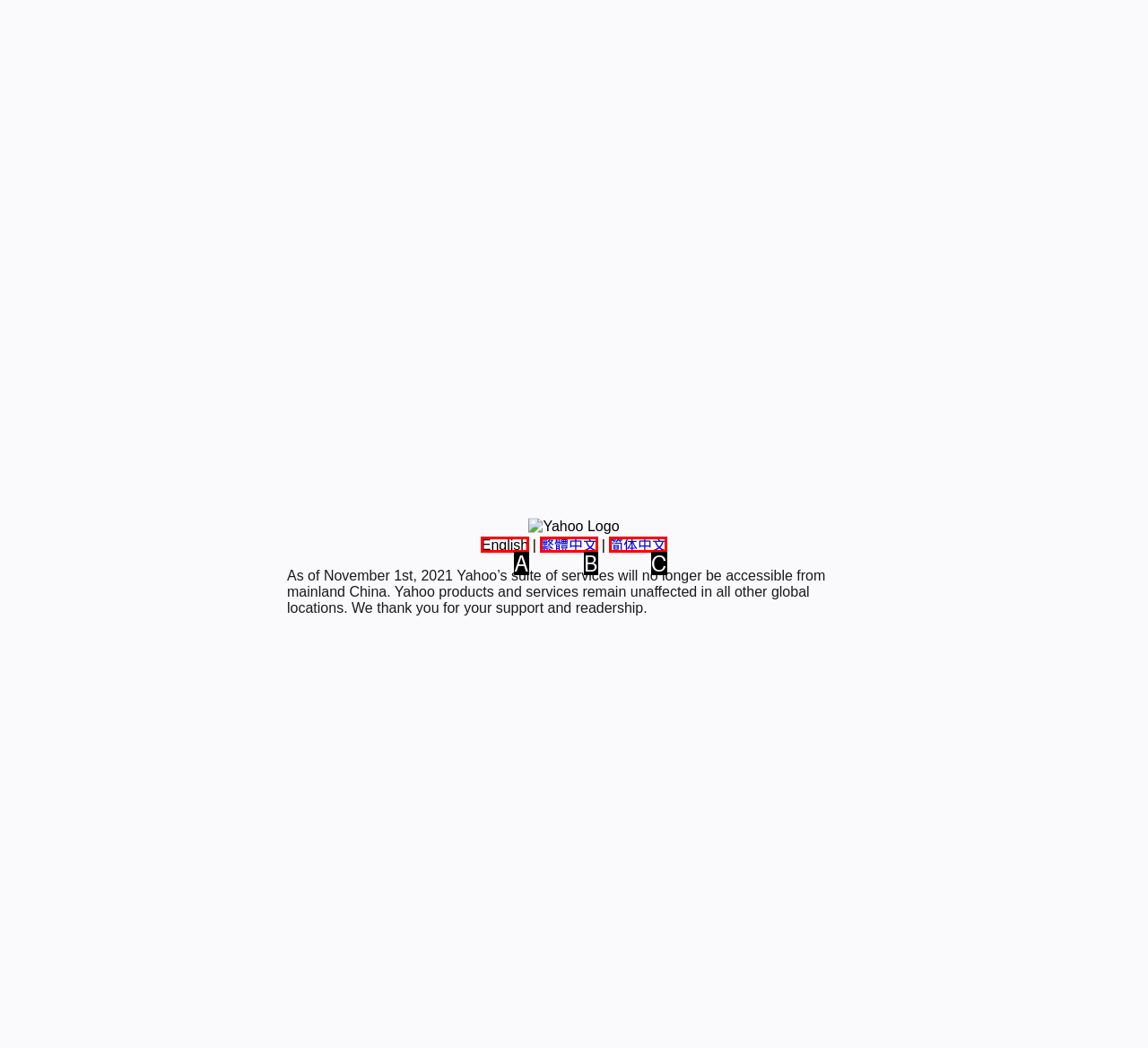Which lettered UI element aligns with this description: 简体中文
Provide your answer using the letter from the available choices.

C